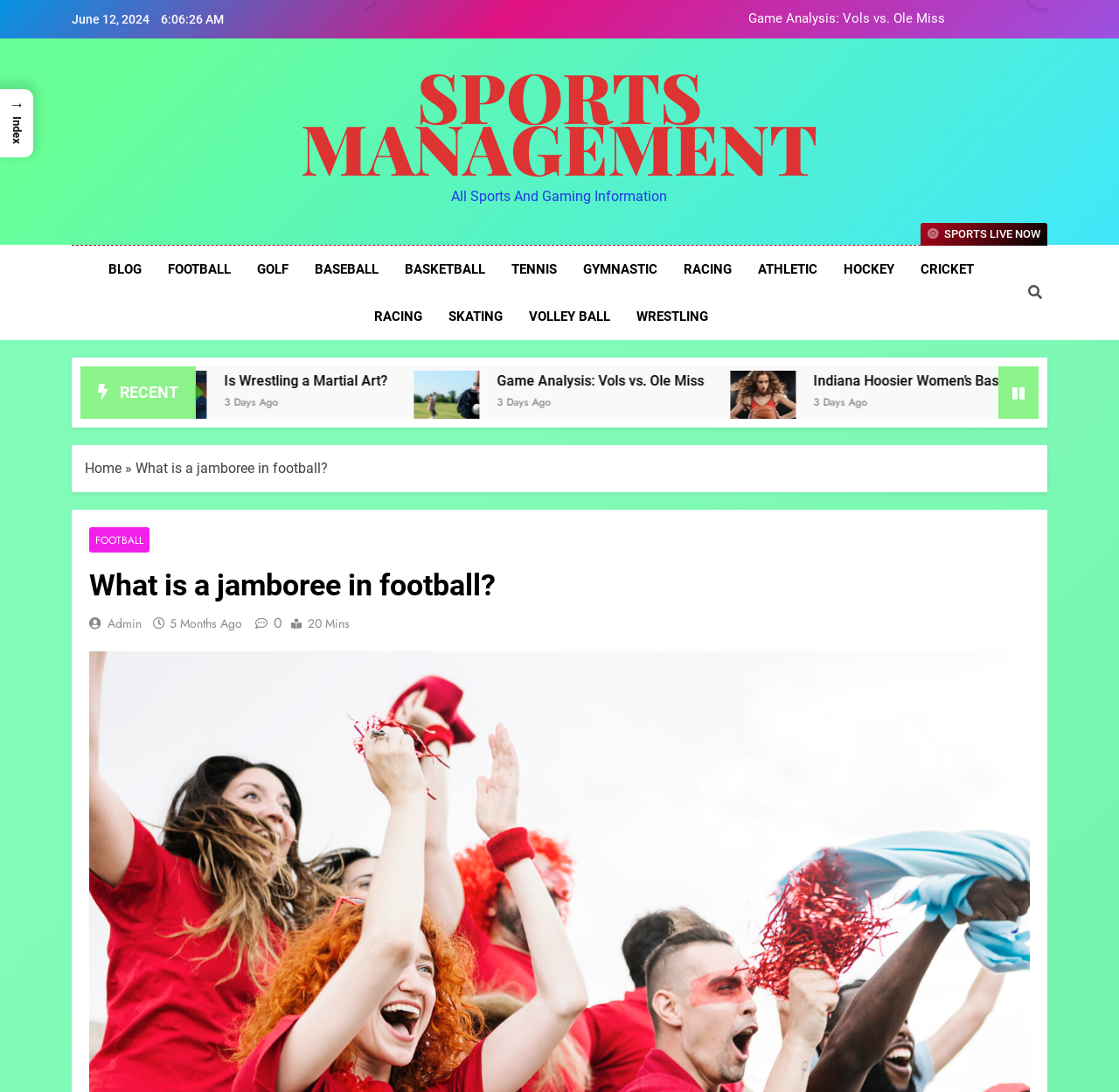Find the bounding box coordinates of the clickable element required to execute the following instruction: "Check the 'RECENT' section". Provide the coordinates as four float numbers between 0 and 1, i.e., [left, top, right, bottom].

[0.107, 0.351, 0.159, 0.367]